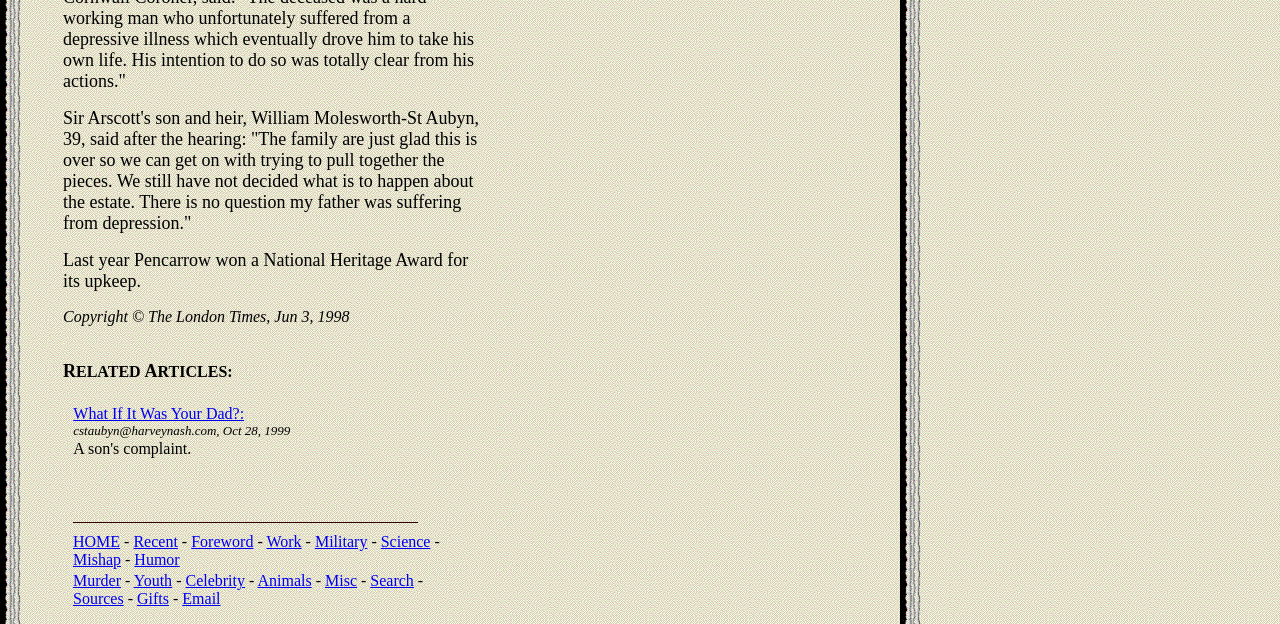Bounding box coordinates should be in the format (top-left x, top-left y, bottom-right x, bottom-right y) and all values should be floating point numbers between 0 and 1. Determine the bounding box coordinate for the UI element described as: Gifts

[0.107, 0.946, 0.132, 0.973]